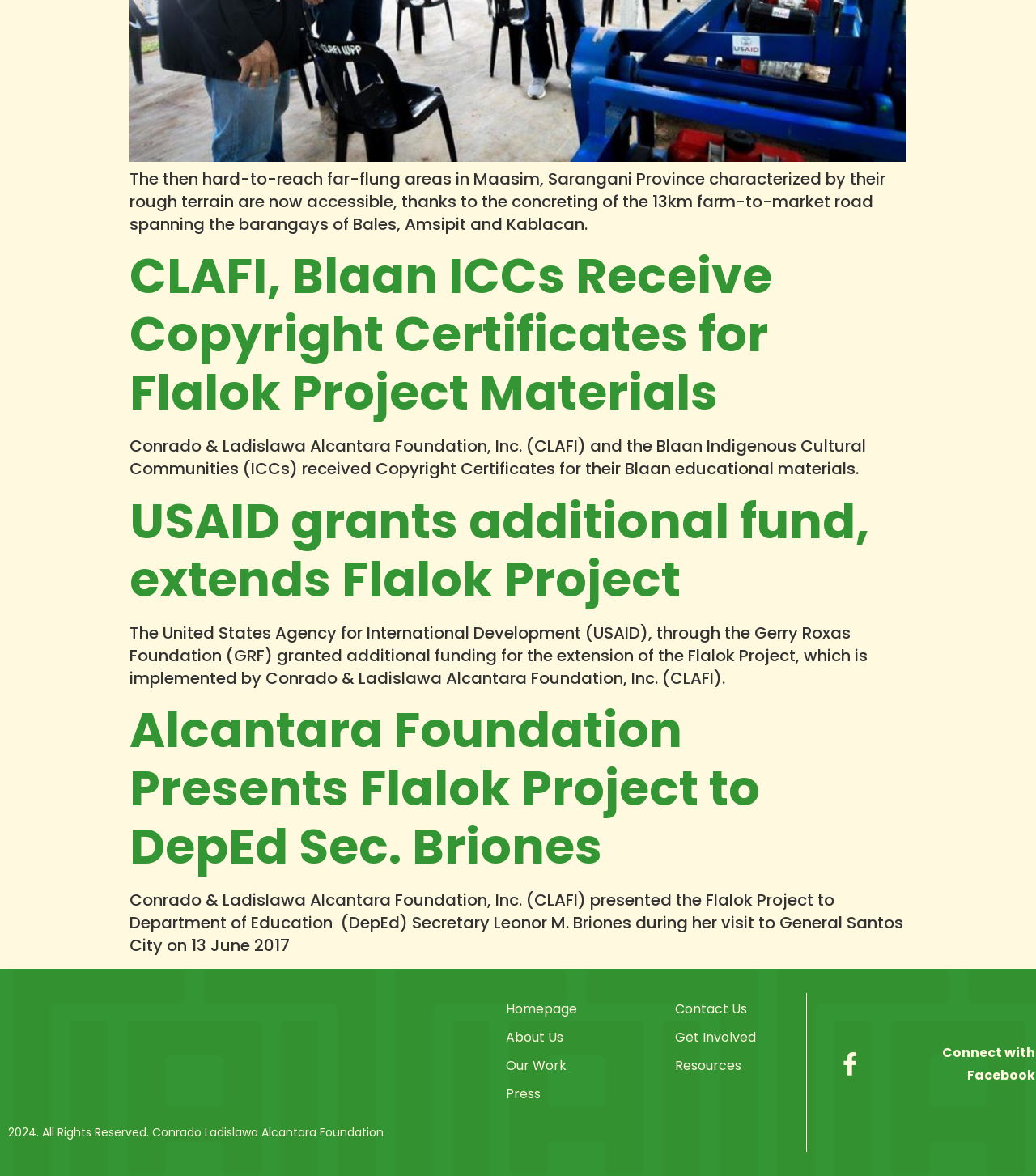What is the name of the project presented to DepEd Sec. Briones?
Please provide a comprehensive answer based on the contents of the image.

The question is asking about the name of the project presented to DepEd Sec. Briones. From the webpage, we can see that the article with the heading 'Alcantara Foundation Presents Flalok Project to DepEd Sec. Briones' mentions that Conrado & Ladislawa Alcantara Foundation, Inc. (CLAFI) presented the Flalok Project to Department of Education (DepEd) Secretary Leonor M. Briones. Therefore, the answer is Flalok Project.